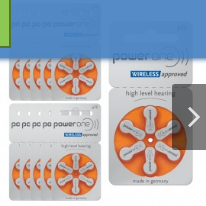Using the image as a reference, answer the following question in as much detail as possible:
Where is the product made?

The country of origin for the product can be identified by looking at the packaging, which highlights that it is 'made in Germany', emphasizing a commitment to quality and reliability.